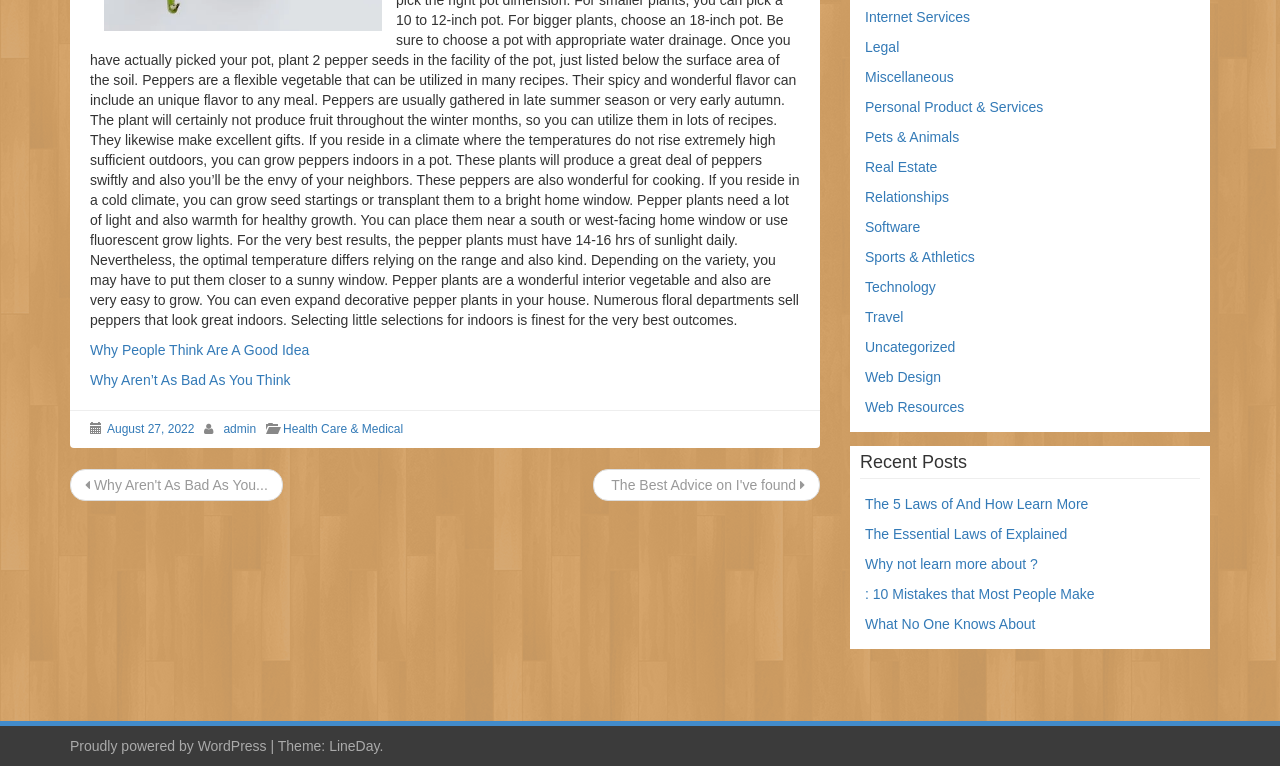Extract the bounding box coordinates of the UI element described by: "alt="Fun Factory Parties"". The coordinates should include four float numbers ranging from 0 to 1, e.g., [left, top, right, bottom].

None